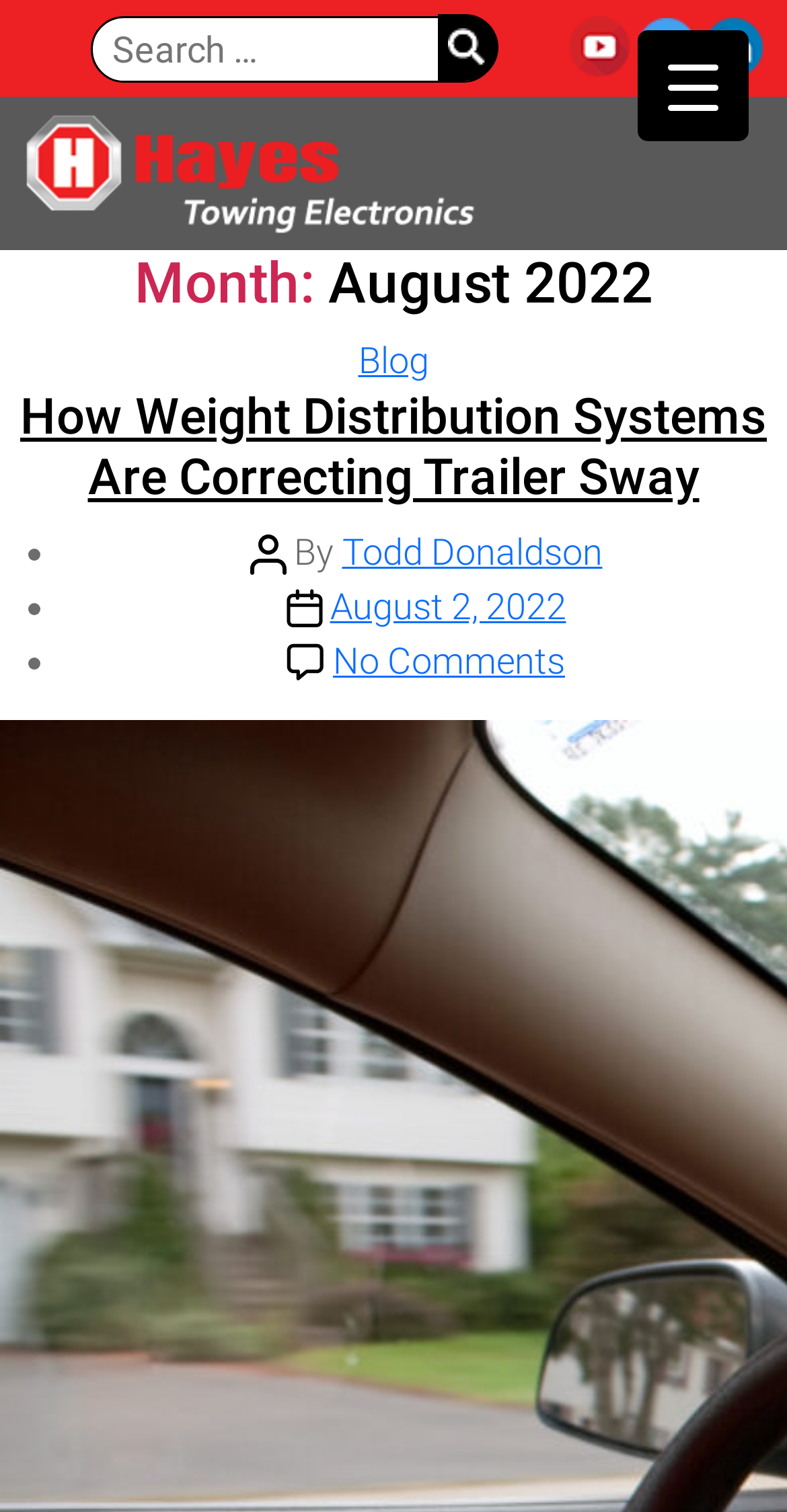Determine the bounding box coordinates of the region I should click to achieve the following instruction: "Go to homepage". Ensure the bounding box coordinates are four float numbers between 0 and 1, i.e., [left, top, right, bottom].

[0.031, 0.075, 0.608, 0.155]